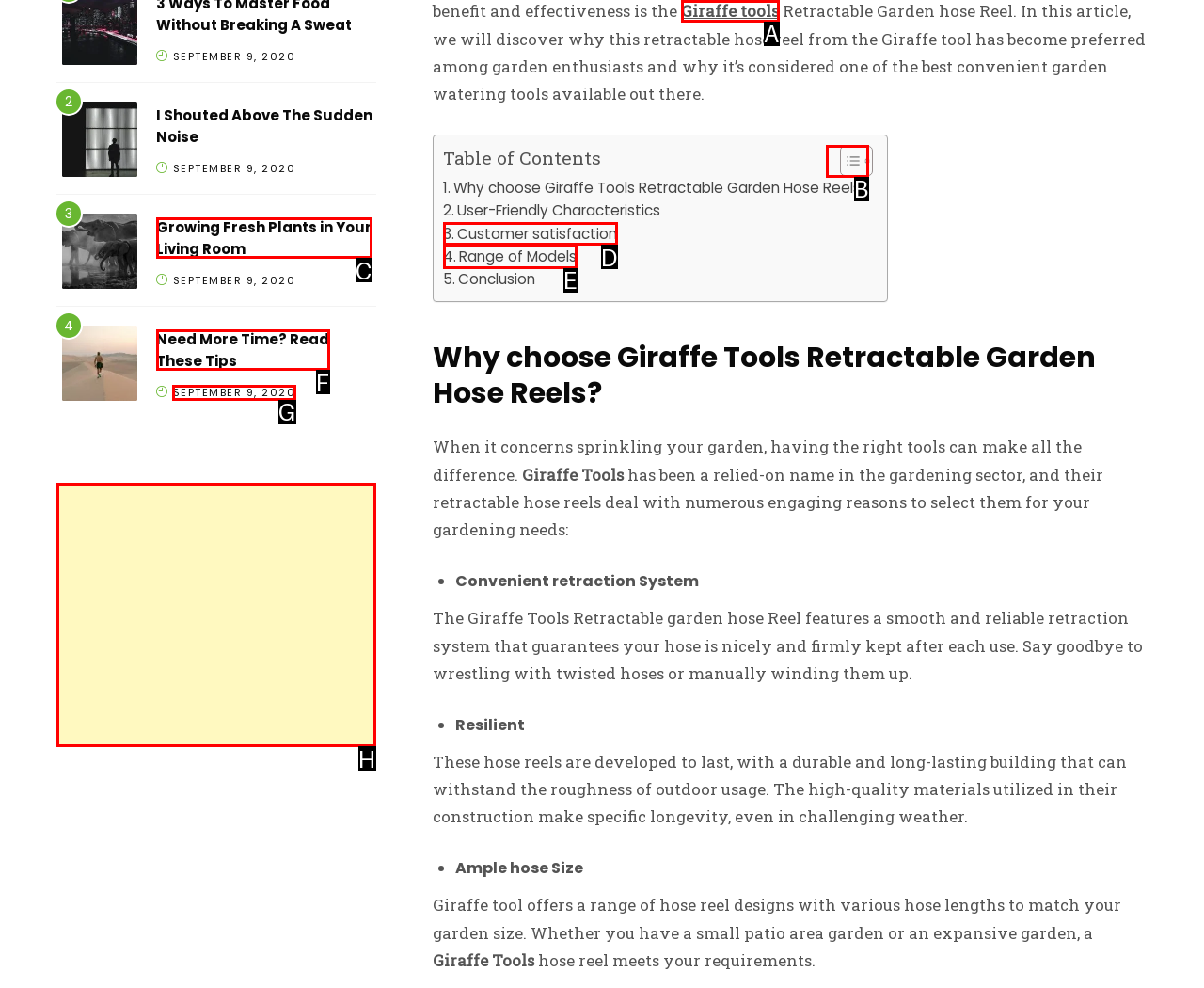Determine which HTML element to click for this task: Check the advertisement Provide the letter of the selected choice.

H